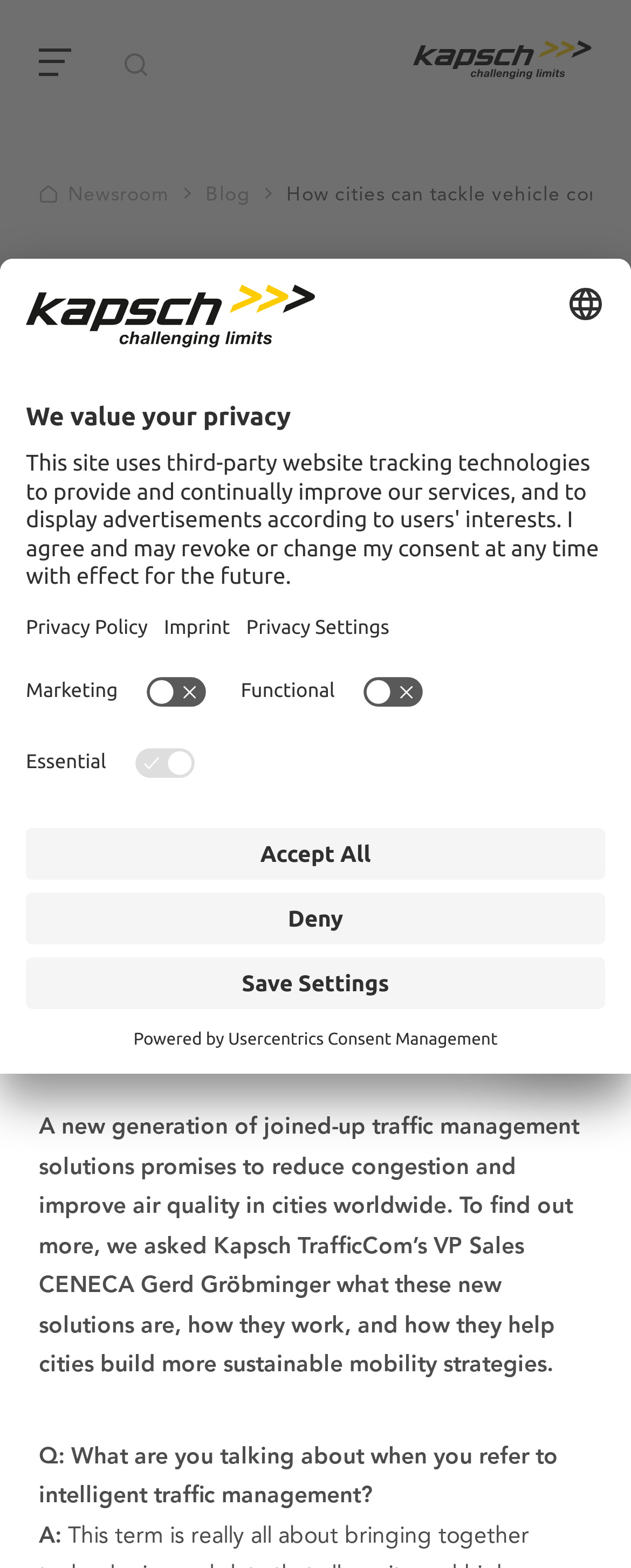What is the language currently selected?
Can you provide an in-depth and detailed response to the question?

I determined the answer by looking at the language selection dropdown menu, which is located at the top of the webpage. The currently selected language is indicated by the text 'English'.